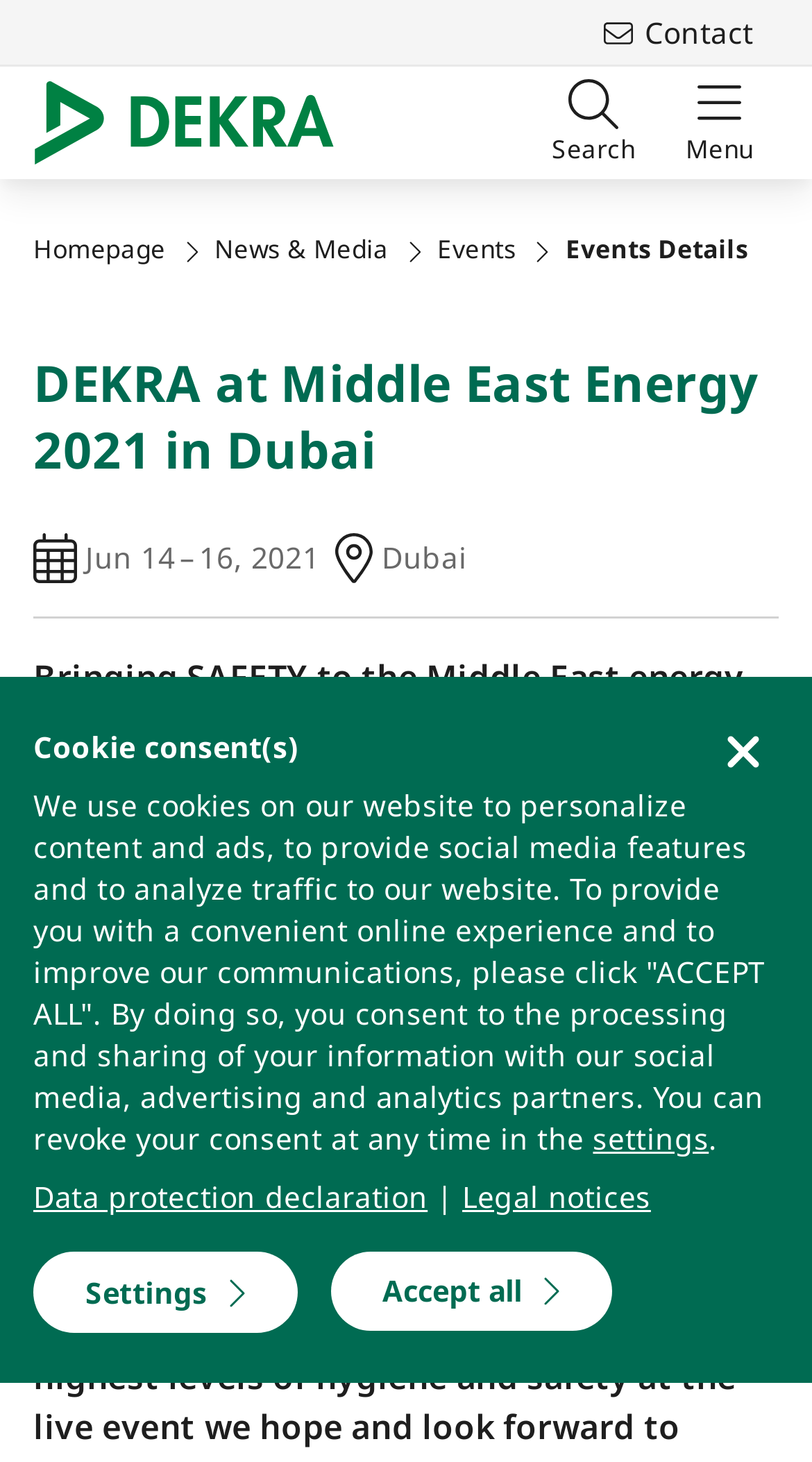Answer in one word or a short phrase: 
What are the dates of the event?

Jun 14 – 16, 2021